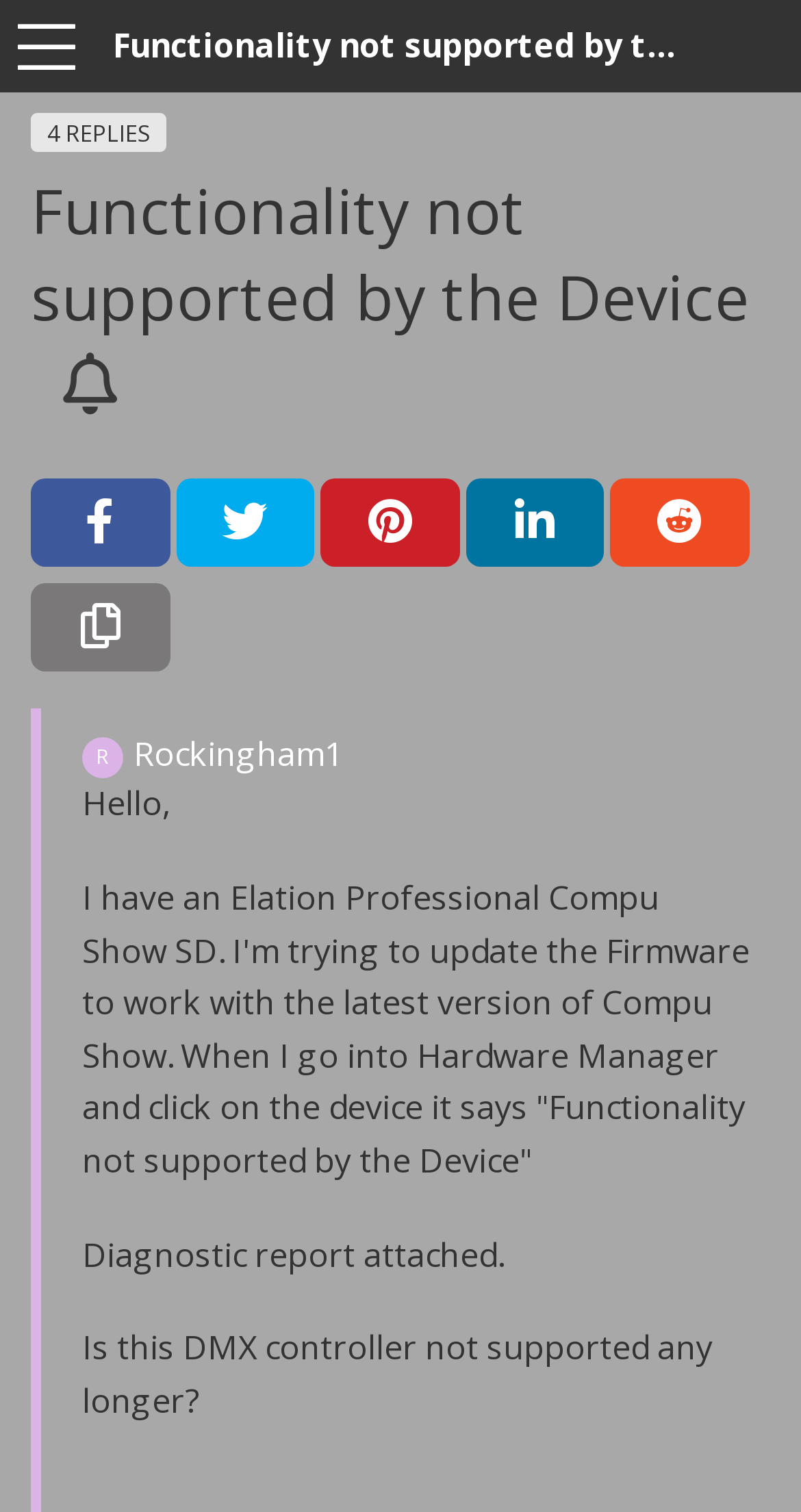From the element description aria-label="More Options", predict the bounding box coordinates of the UI element. The coordinates must be specified in the format (top-left x, top-left y, bottom-right x, bottom-right y) and should be within the 0 to 1 range.

[0.0, 0.0, 0.115, 0.061]